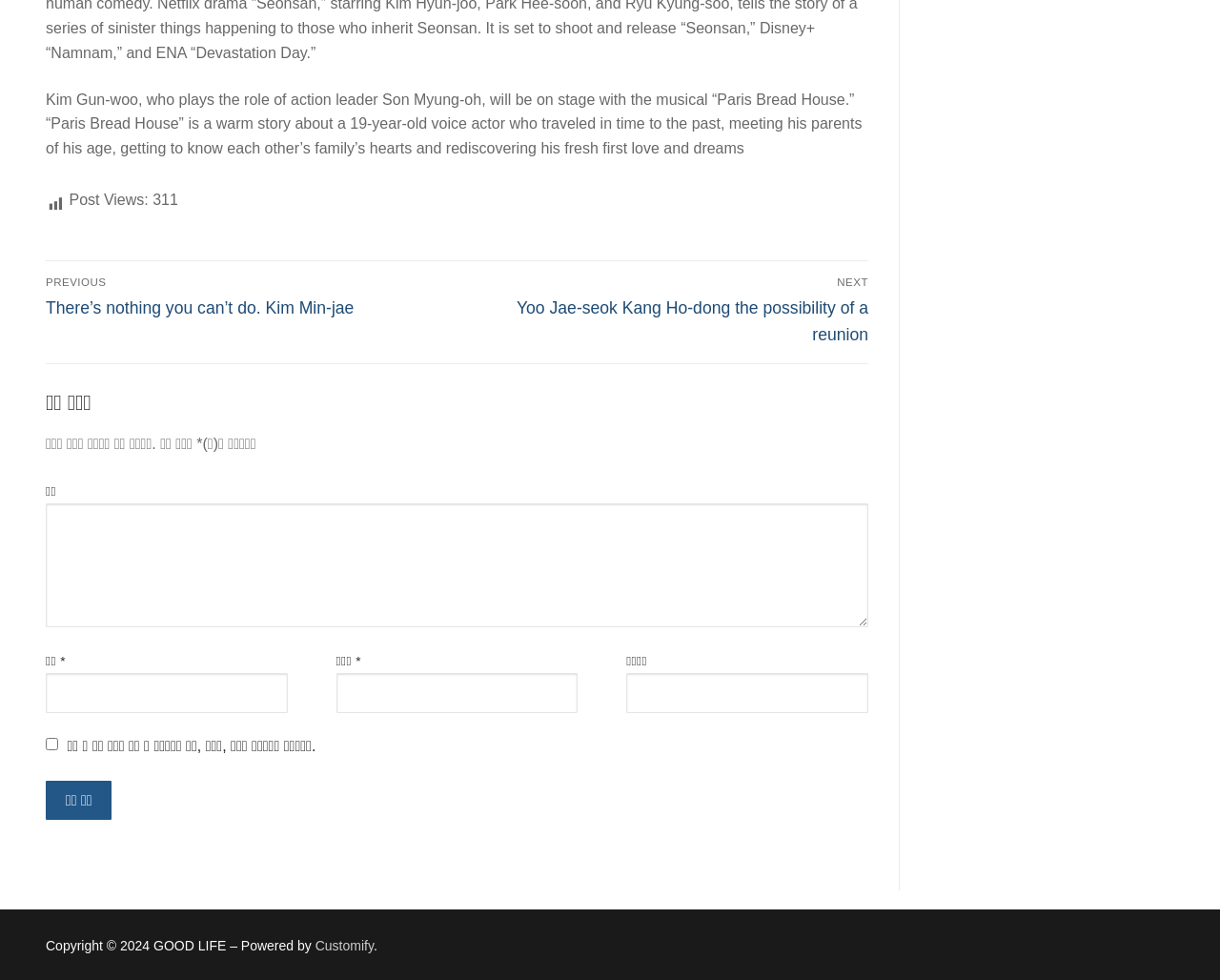Bounding box coordinates are specified in the format (top-left x, top-left y, bottom-right x, bottom-right y). All values are floating point numbers bounded between 0 and 1. Please provide the bounding box coordinate of the region this sentence describes: IT Services

None